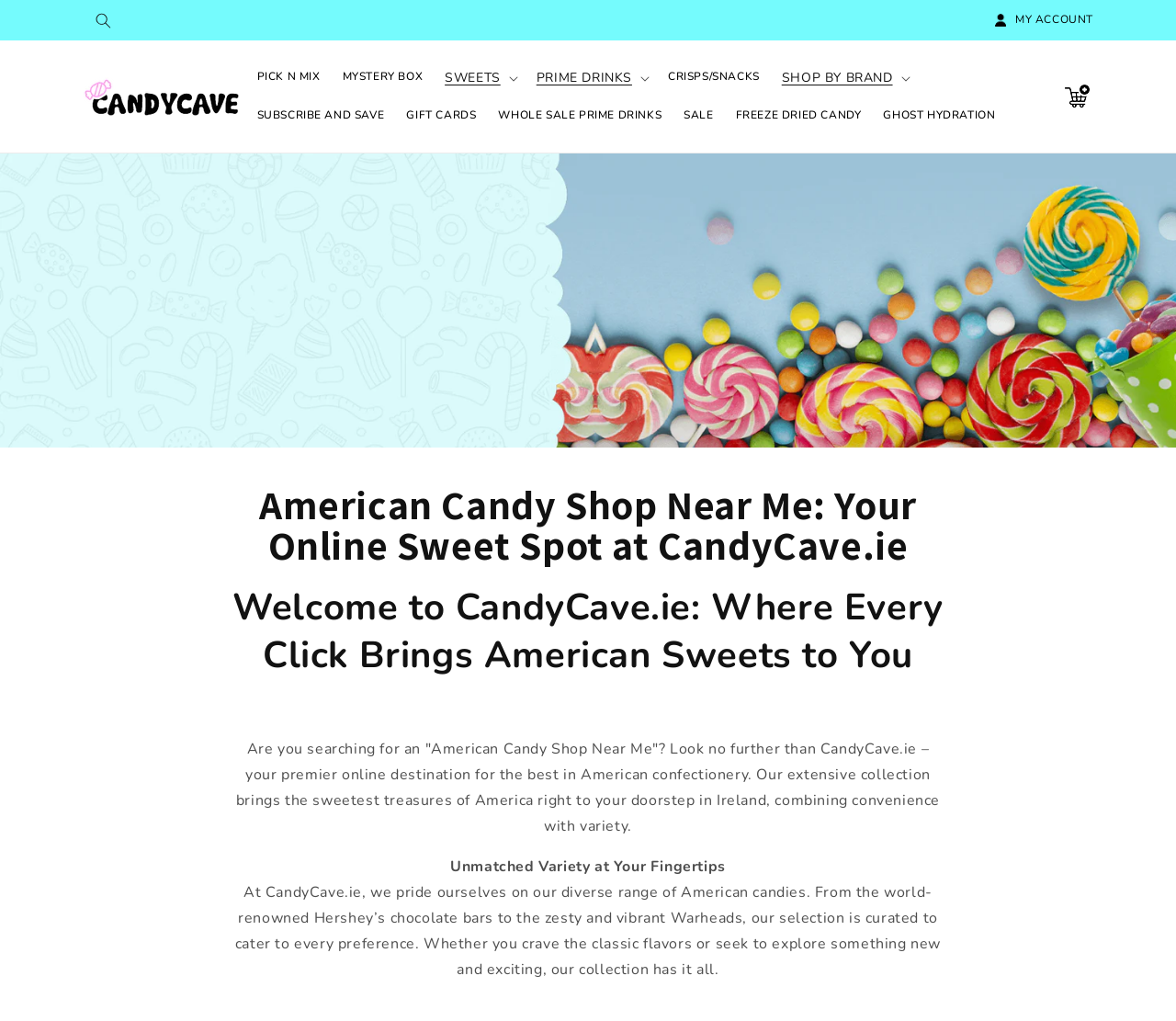What is the name of the online candy shop?
Please describe in detail the information shown in the image to answer the question.

The name of the online candy shop can be found in the top-left corner of the webpage, where it says 'American candy shop near me – Candy Cave'. This is also confirmed by the link 'Candy Cave' with the image of the candy cave logo.